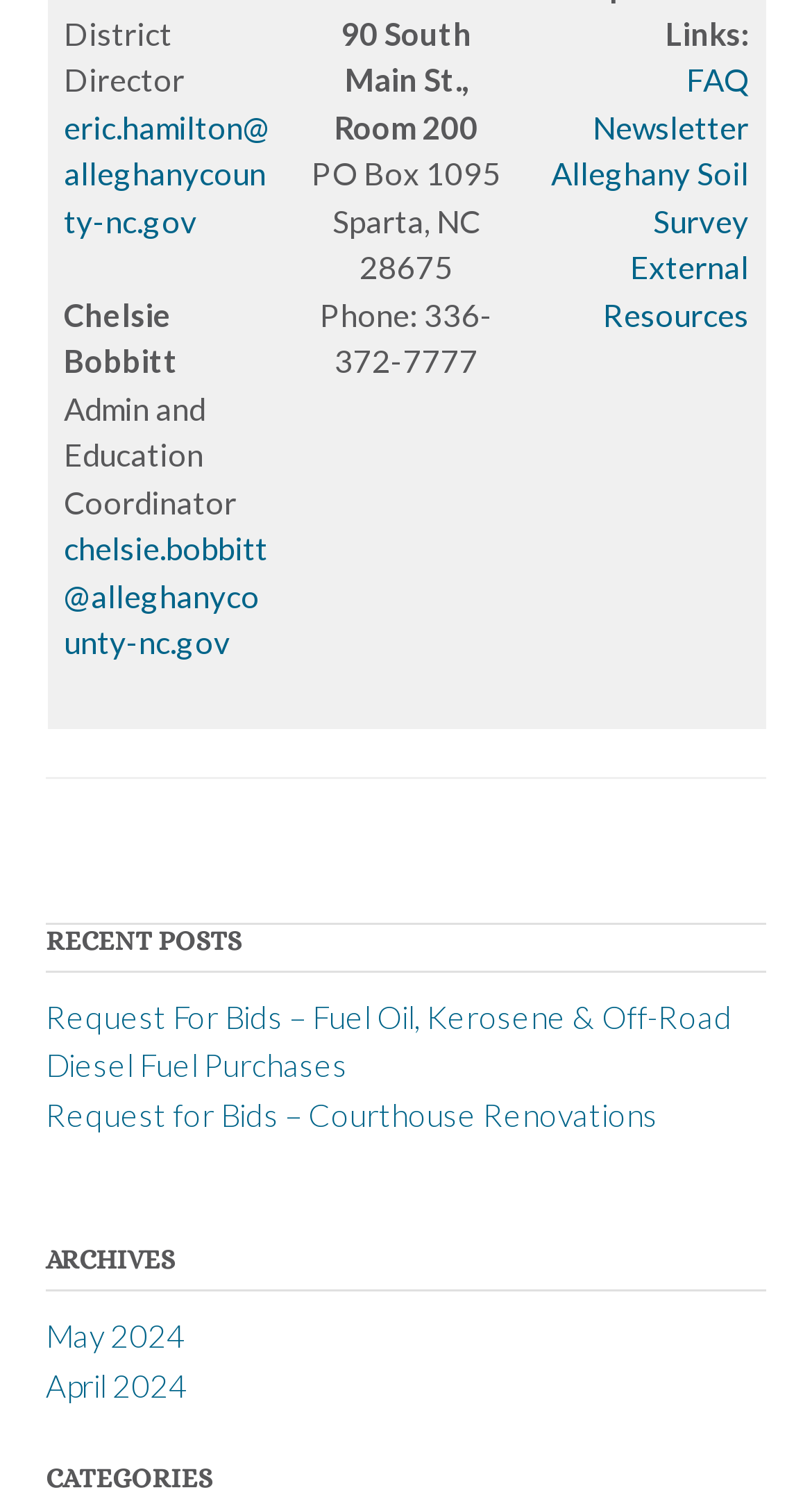Please answer the following question using a single word or phrase: How many links are there in the RECENT POSTS section?

2